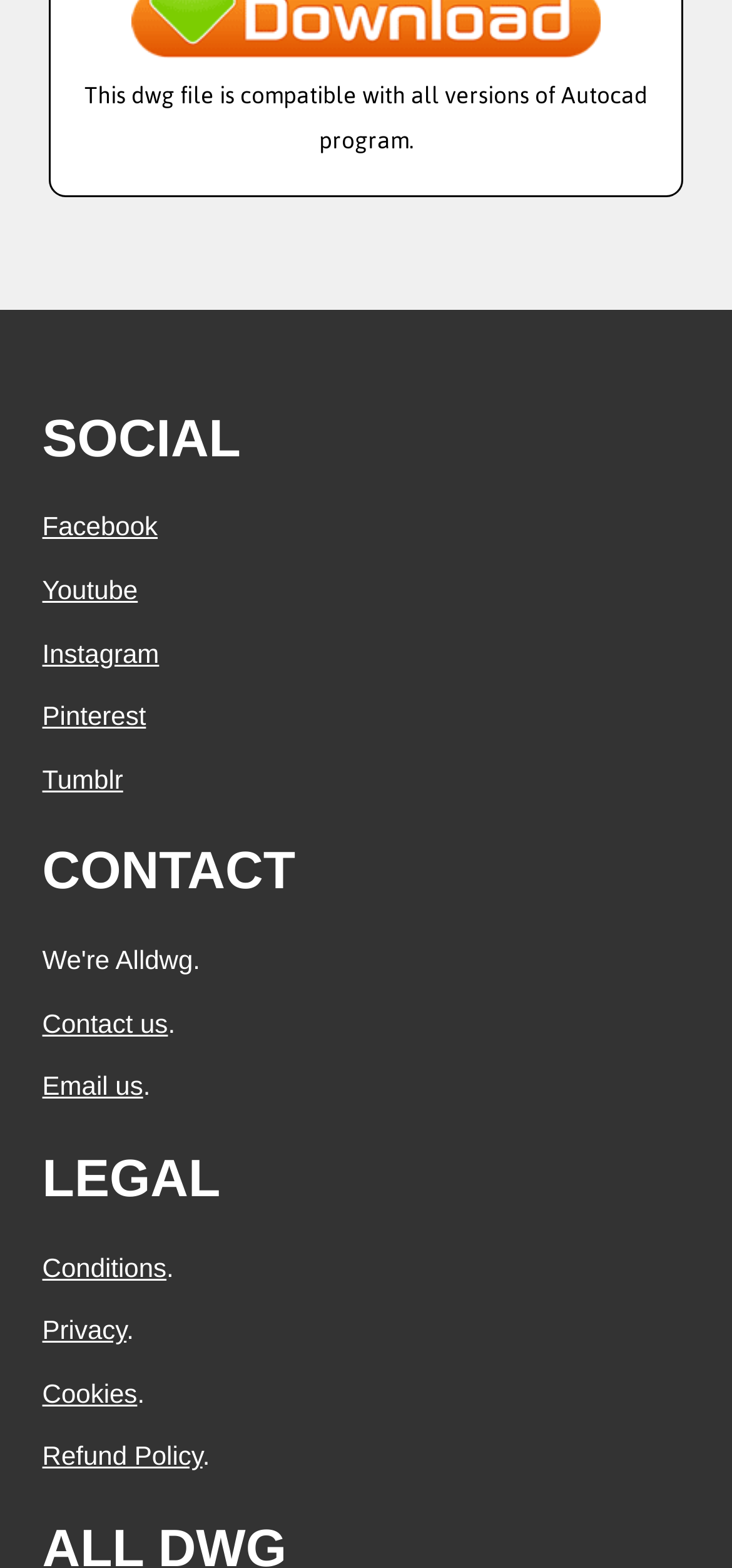Respond to the question below with a single word or phrase:
What is the purpose of the dwg file?

Autocad program